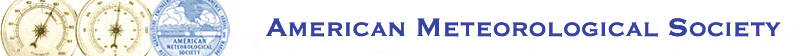Write a descriptive caption for the image, covering all notable aspects.

This image represents the logo of the American Meteorological Society, featuring an elegant design that combines imagery related to weather and climate with the organization's name prominently displayed in bold blue letters. The logo is accompanied by stylized illustrations of meteorological instruments, enhancing its professional appeal. This emblem signifies the society's role in advancing the atmospheric and related sciences through education, research, and community engagement. The image is linked to the event "95th American Meteorological Society Annual Meeting," reflecting the society's ongoing commitment to addressing critical issues in meteorology and climate science.